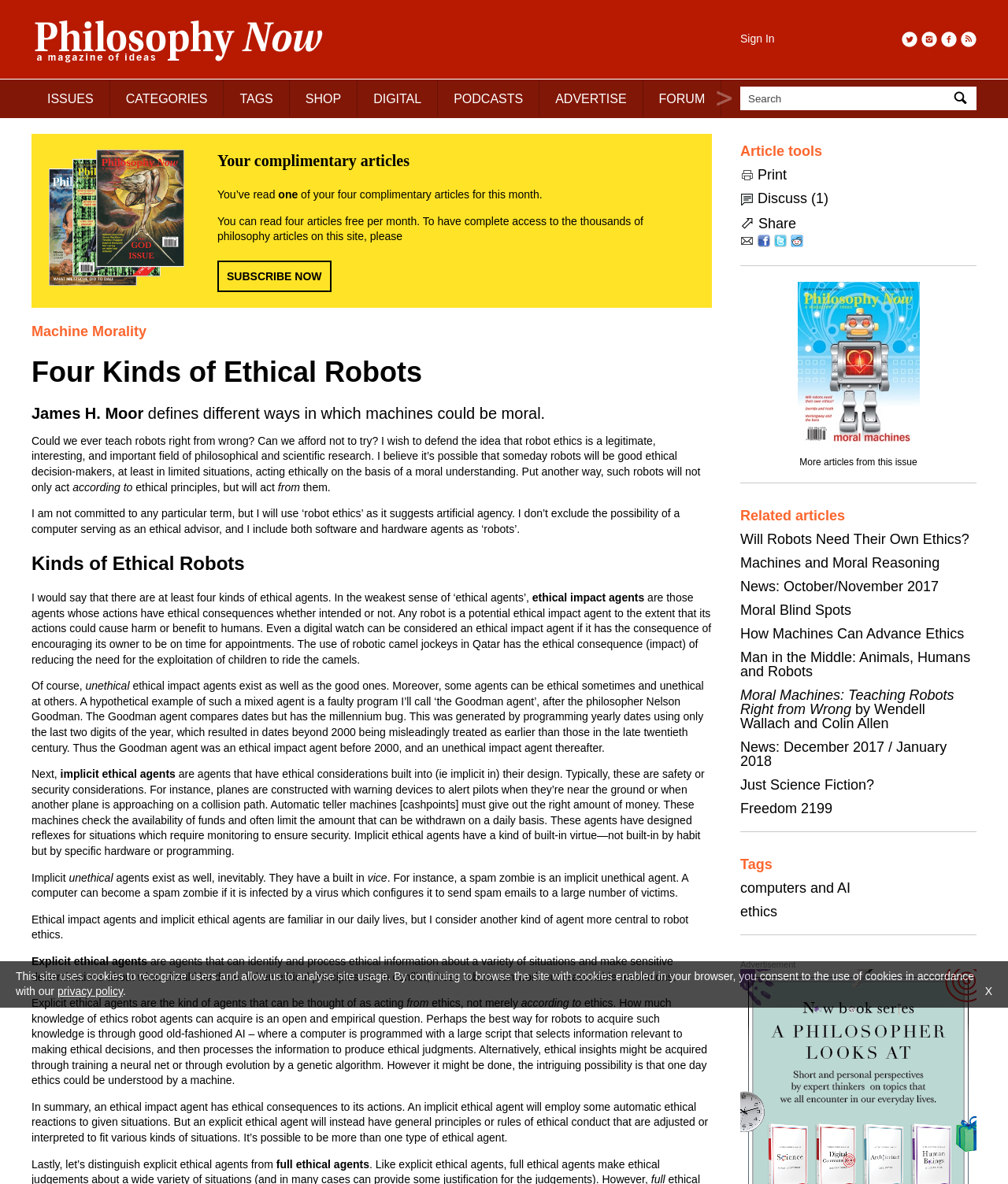Identify the bounding box coordinates of the region that needs to be clicked to carry out this instruction: "Subscribe Now". Provide these coordinates as four float numbers ranging from 0 to 1, i.e., [left, top, right, bottom].

[0.216, 0.22, 0.329, 0.247]